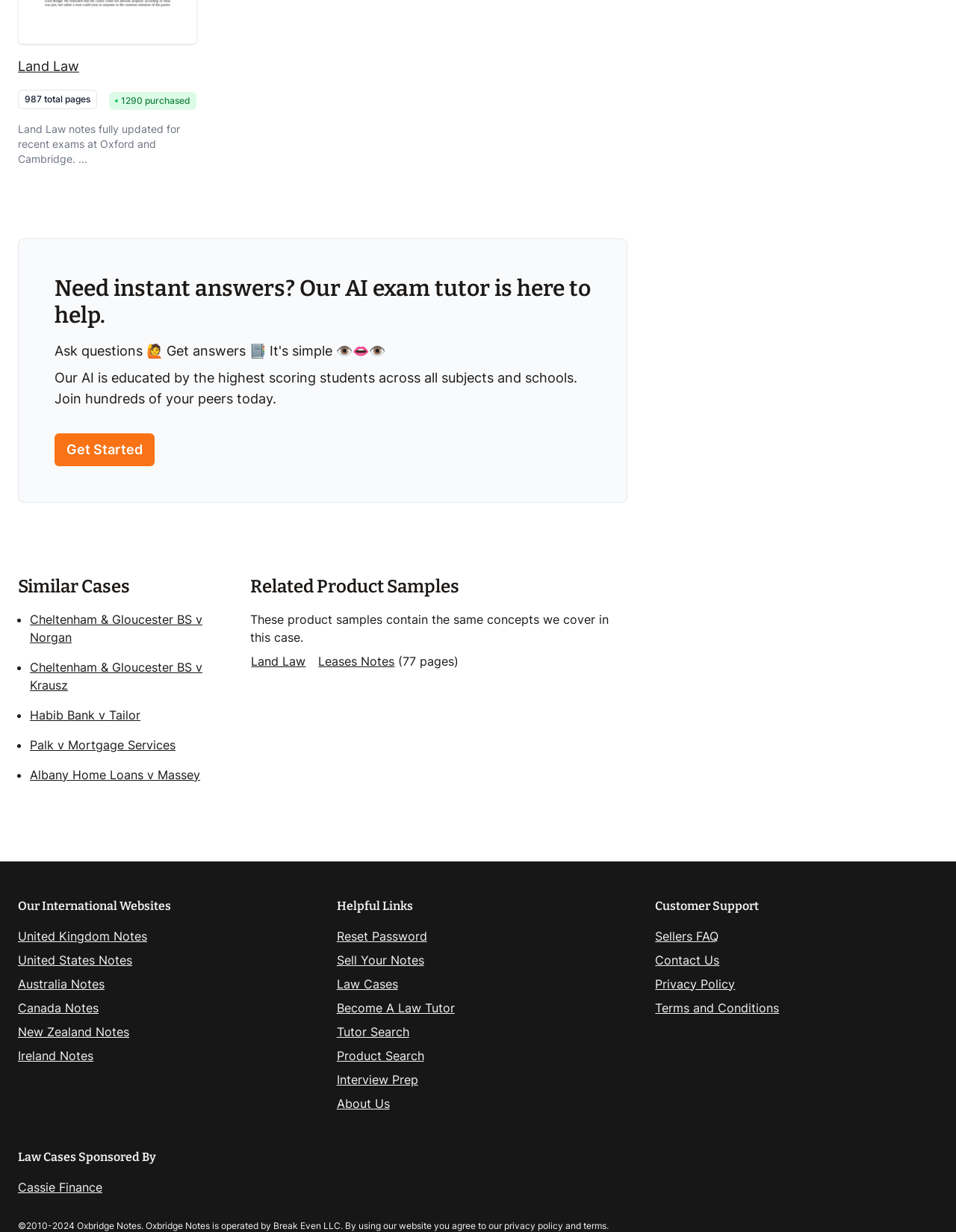Determine the bounding box coordinates of the clickable area required to perform the following instruction: "Visit 'United Kingdom Notes'". The coordinates should be represented as four float numbers between 0 and 1: [left, top, right, bottom].

[0.019, 0.754, 0.154, 0.766]